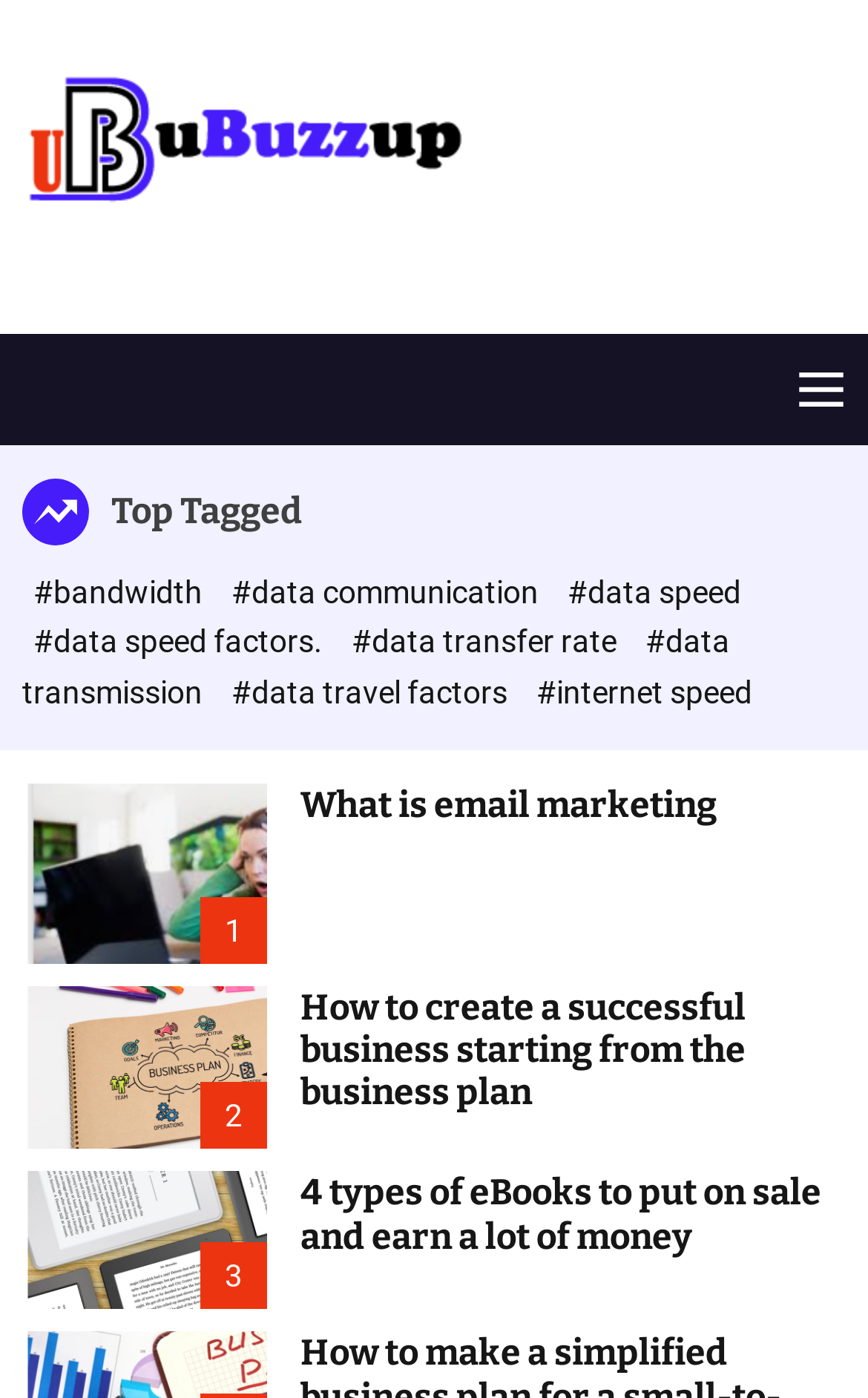Determine the bounding box for the UI element described here: "#data communication".

[0.267, 0.411, 0.628, 0.436]